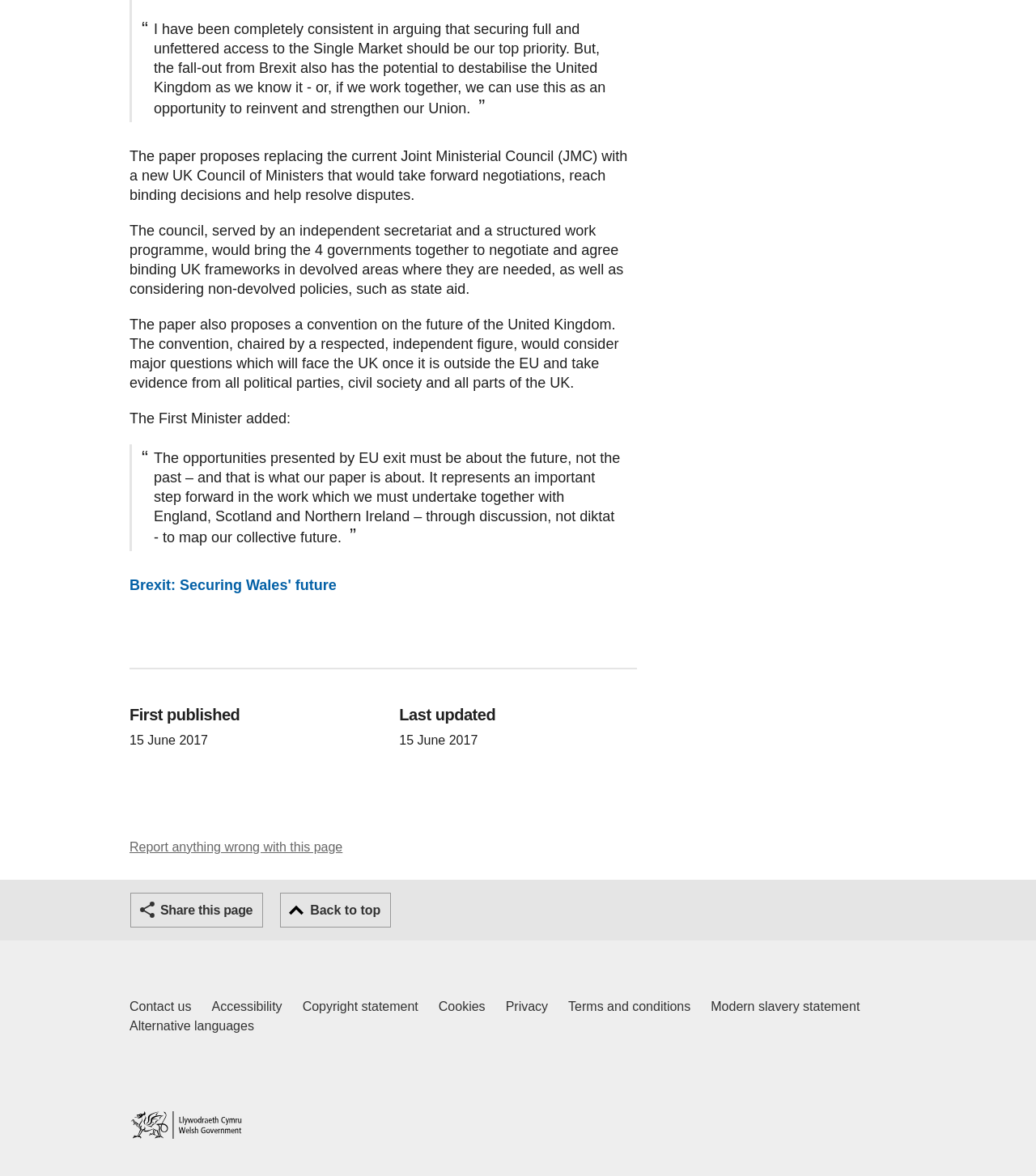Provide a short answer to the following question with just one word or phrase: What is the main topic of this webpage?

Brexit